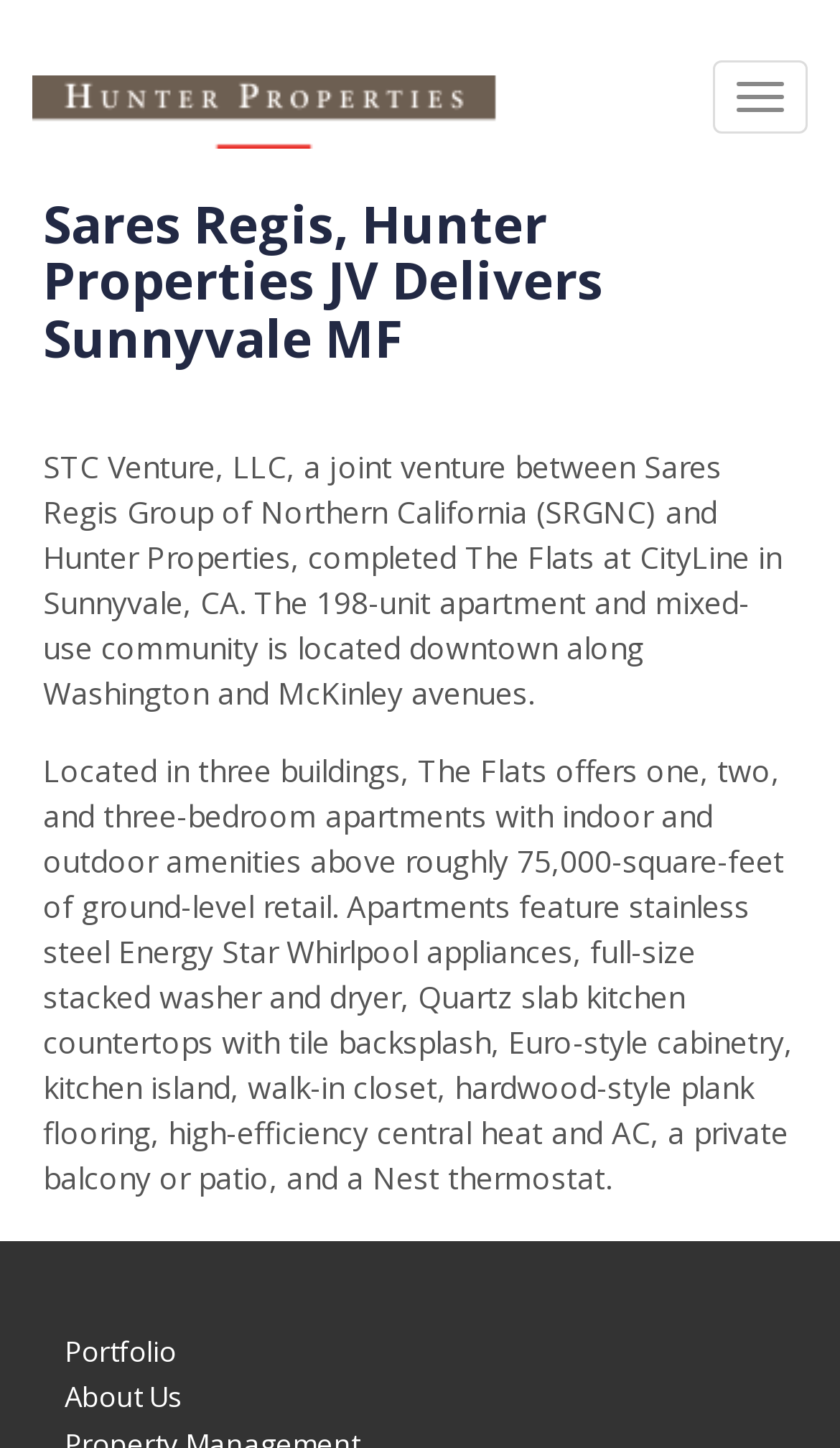Using the provided element description: "Toggle navigation", identify the bounding box coordinates. The coordinates should be four floats between 0 and 1 in the order [left, top, right, bottom].

[0.849, 0.042, 0.962, 0.092]